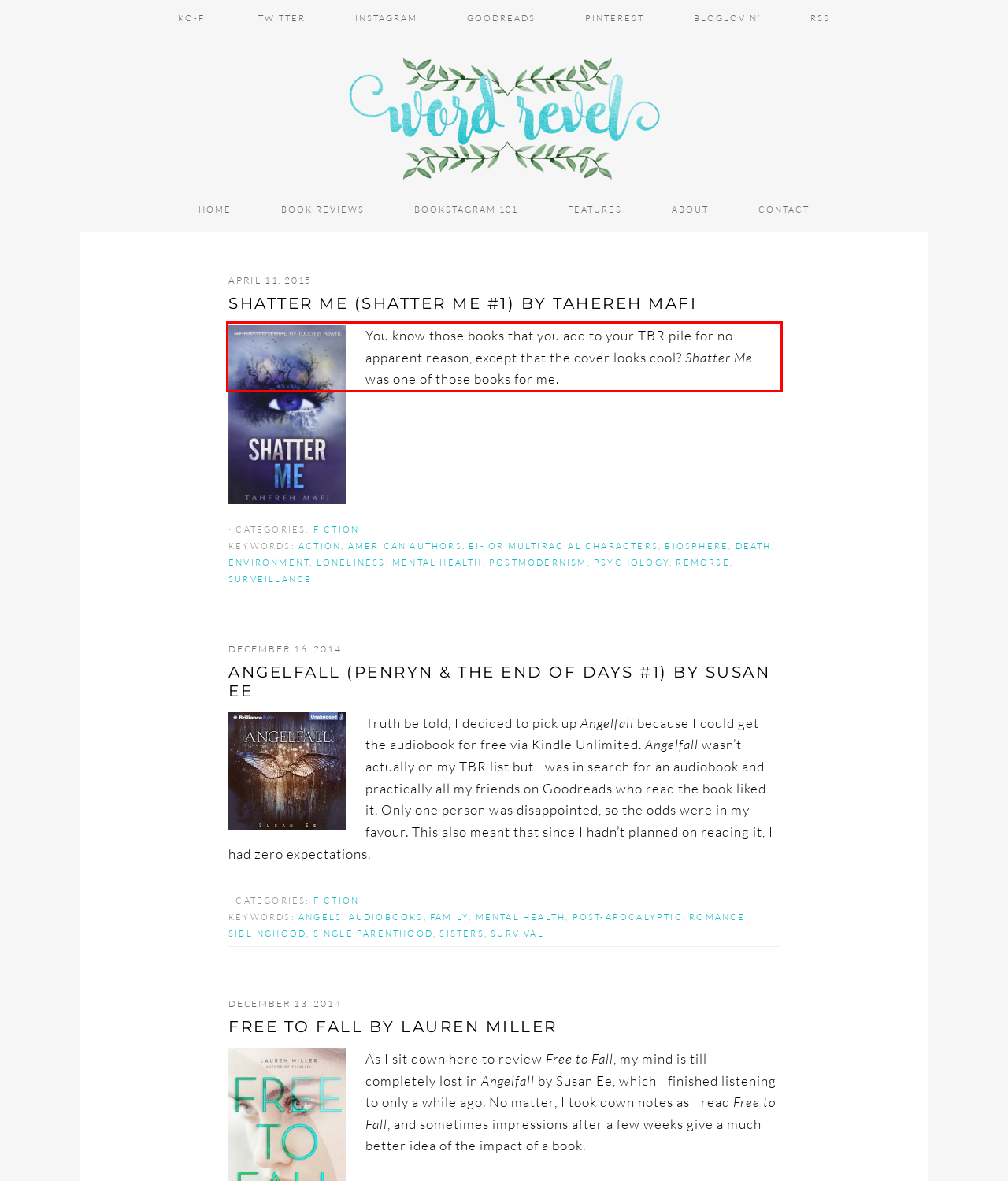By examining the provided screenshot of a webpage, recognize the text within the red bounding box and generate its text content.

You know those books that you add to your TBR pile for no apparent reason, except that the cover looks cool? Shatter Me was one of those books for me.